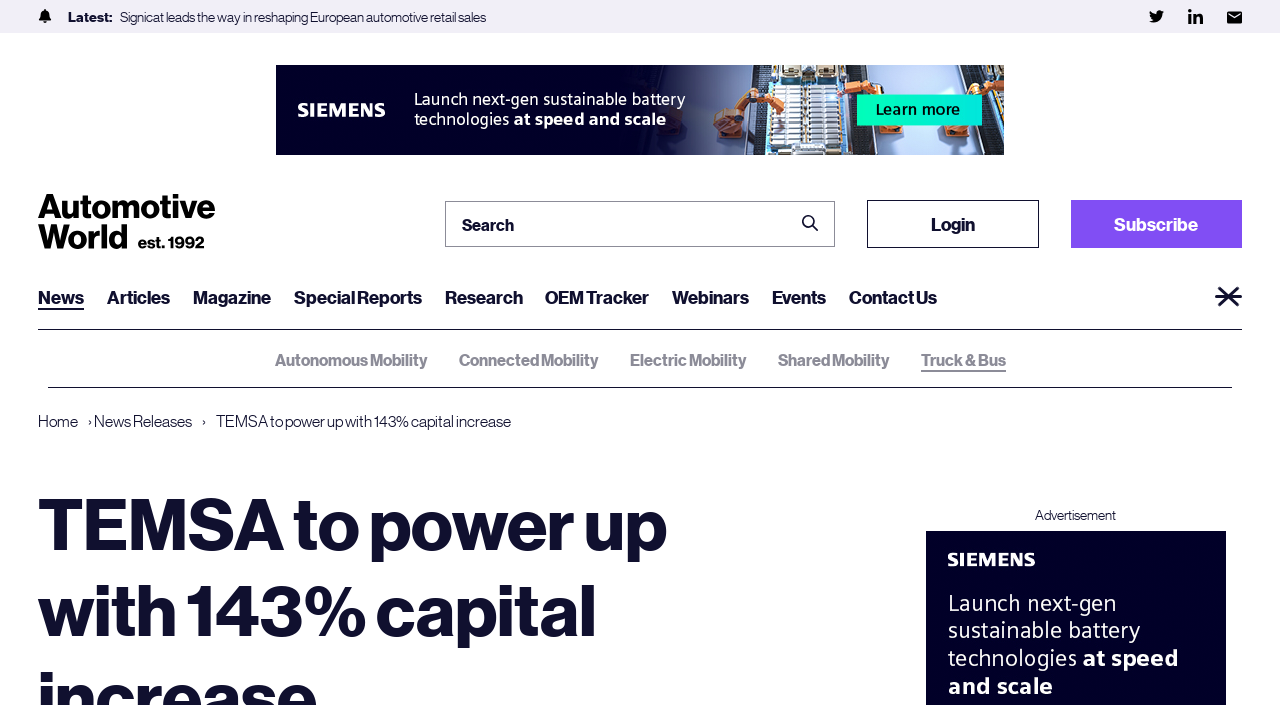Locate the bounding box coordinates of the clickable element to fulfill the following instruction: "Read the latest news". Provide the coordinates as four float numbers between 0 and 1 in the format [left, top, right, bottom].

[0.053, 0.01, 0.088, 0.036]